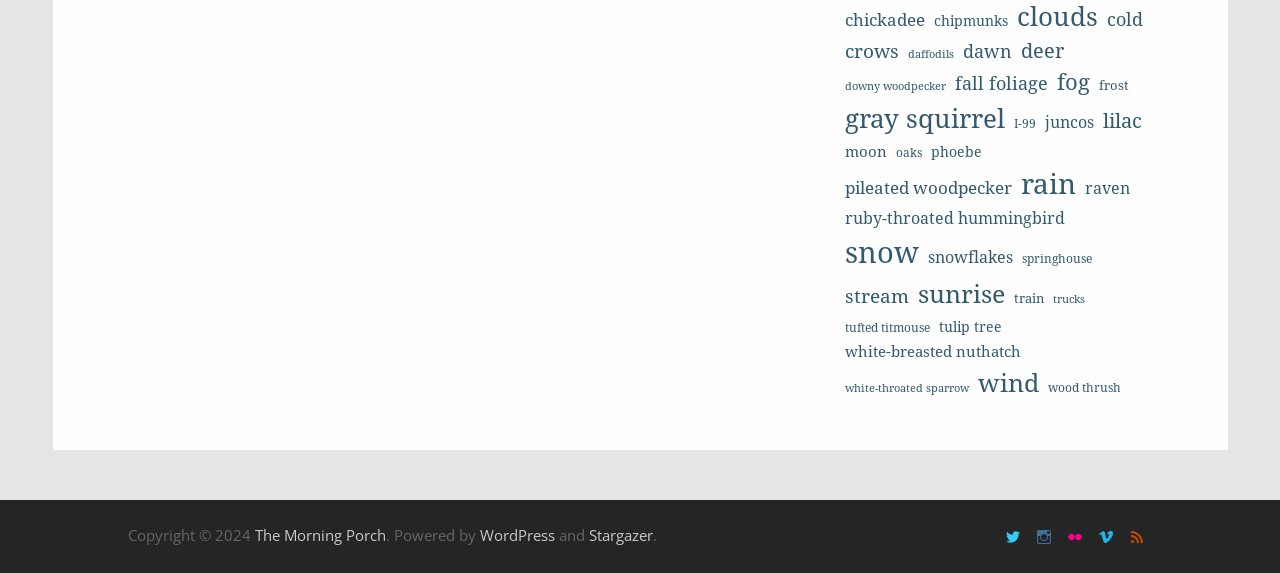Determine the bounding box coordinates for the UI element with the following description: "Shows & Special Announcements". The coordinates should be four float numbers between 0 and 1, represented as [left, top, right, bottom].

None